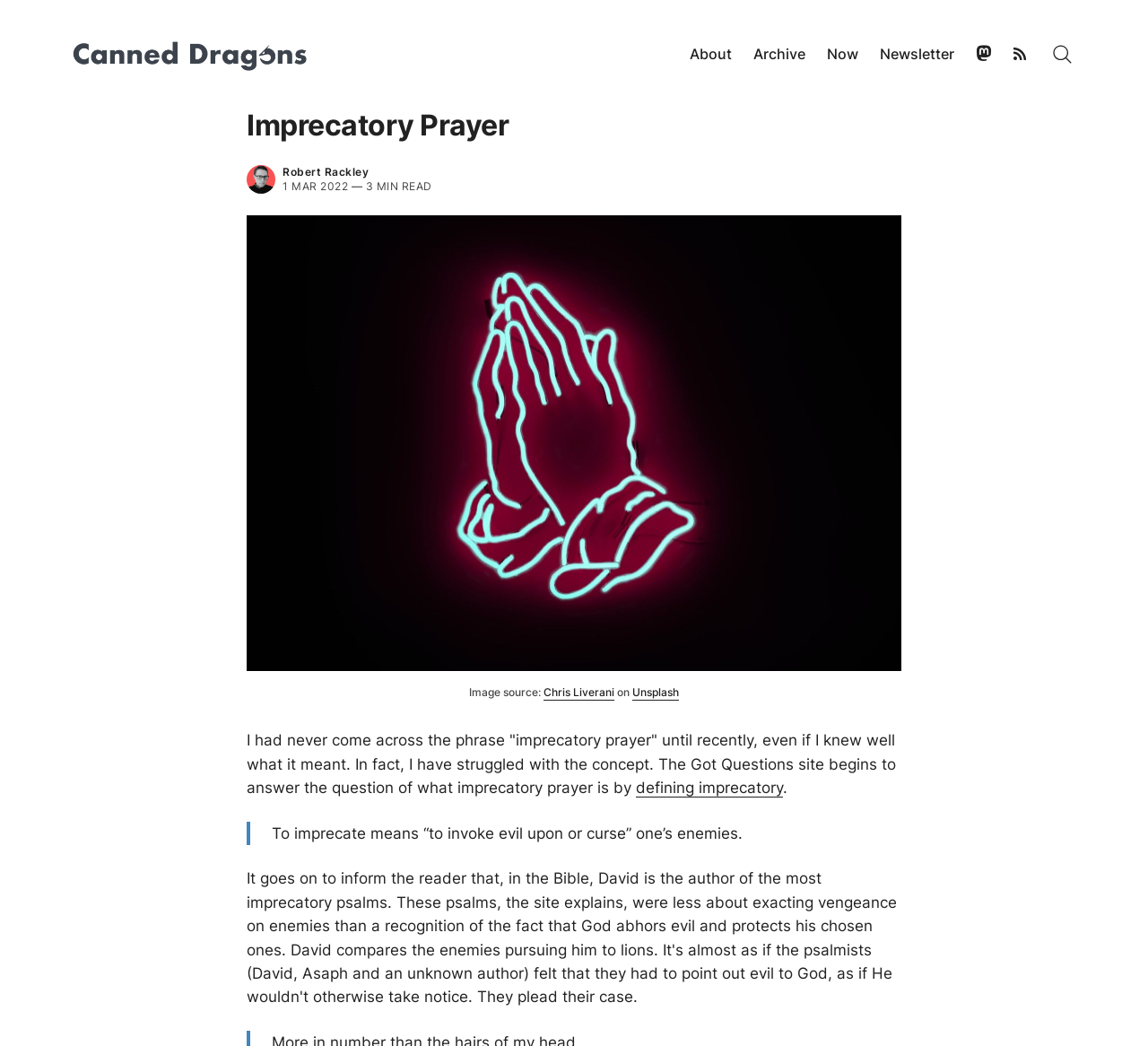Please indicate the bounding box coordinates of the element's region to be clicked to achieve the instruction: "Search for something". Provide the coordinates as four float numbers between 0 and 1, i.e., [left, top, right, bottom].

[0.912, 0.038, 0.938, 0.065]